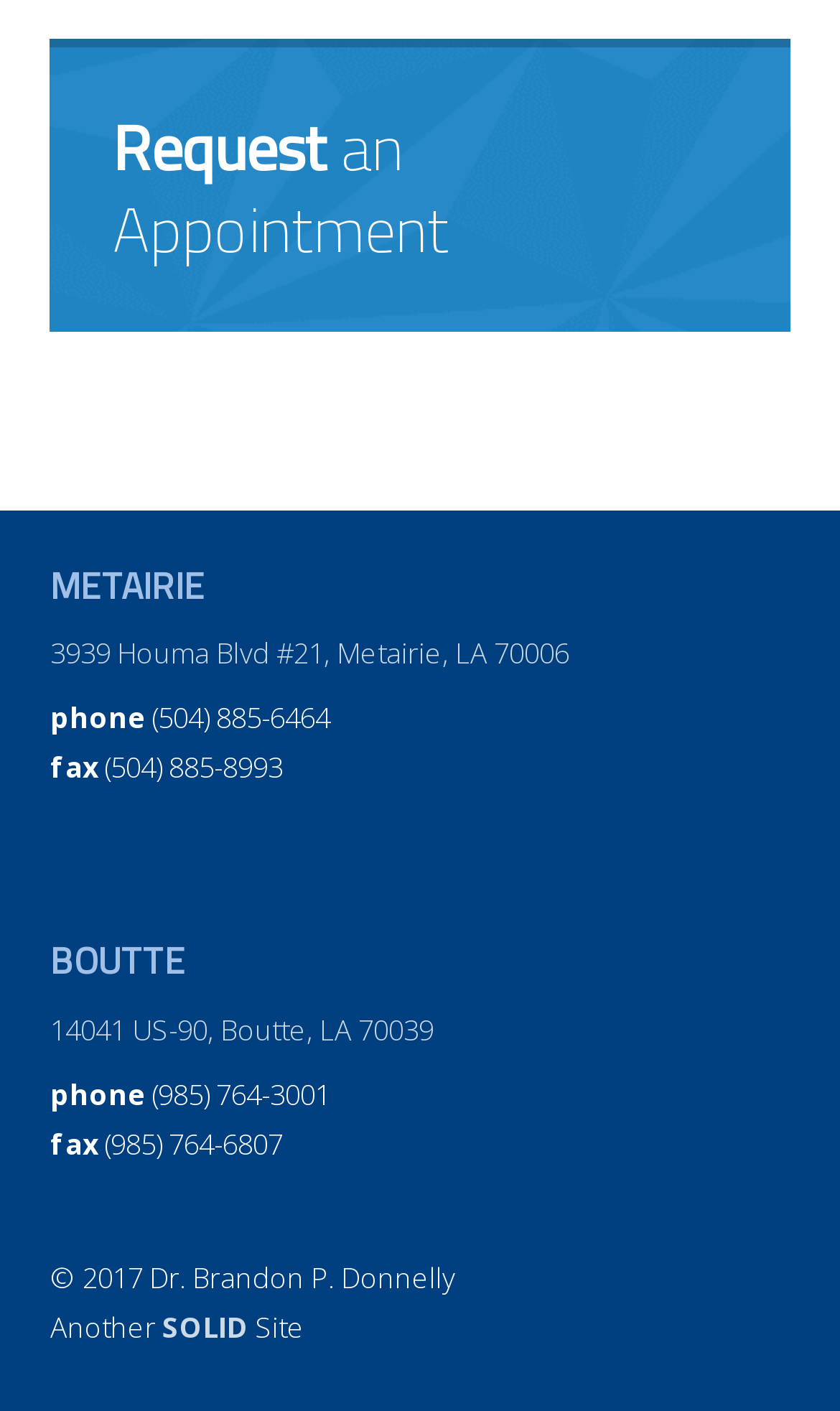Who is the copyright holder of this webpage? Based on the image, give a response in one word or a short phrase.

Dr. Brandon P. Donnelly